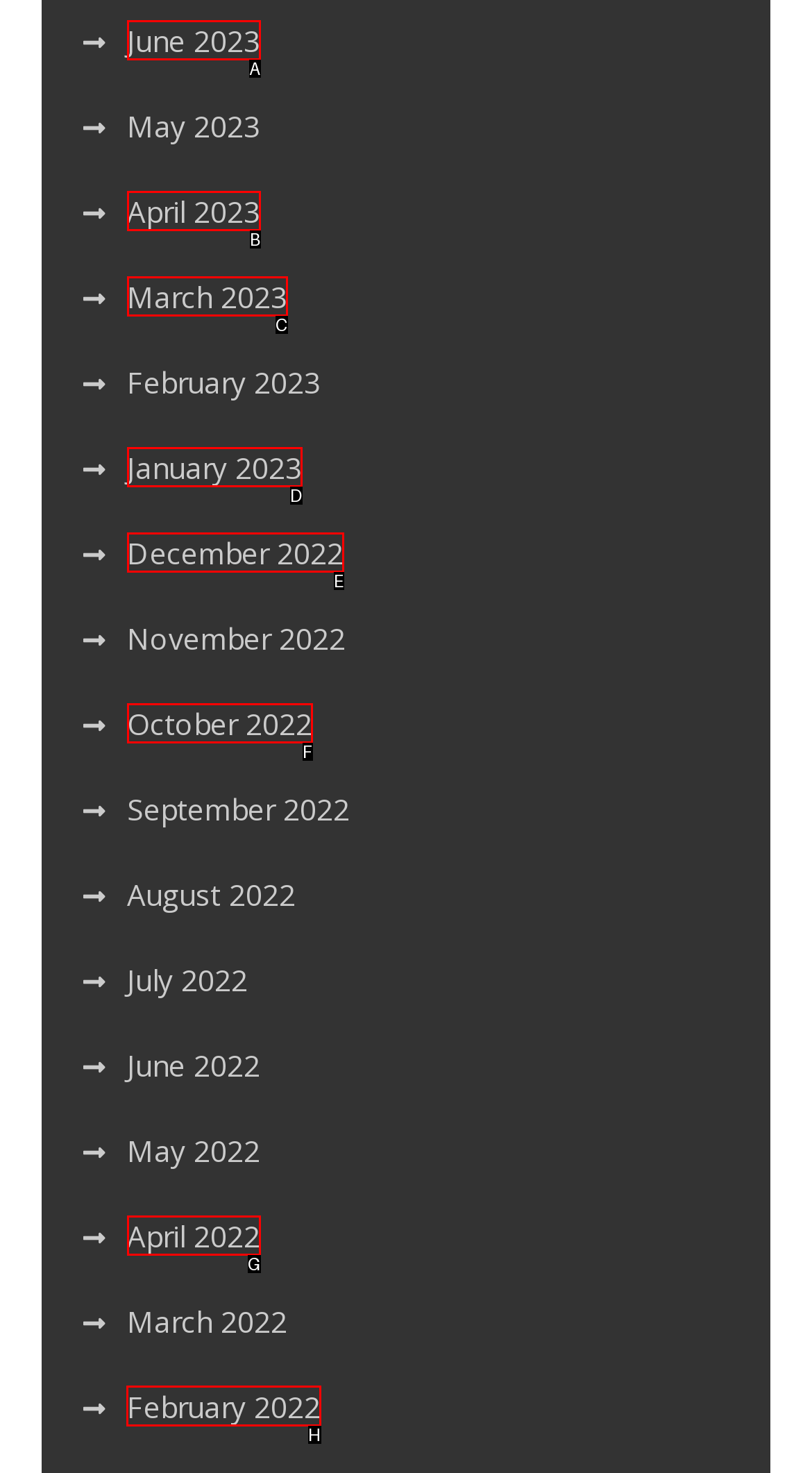Point out the correct UI element to click to carry out this instruction: view February 2022
Answer with the letter of the chosen option from the provided choices directly.

H